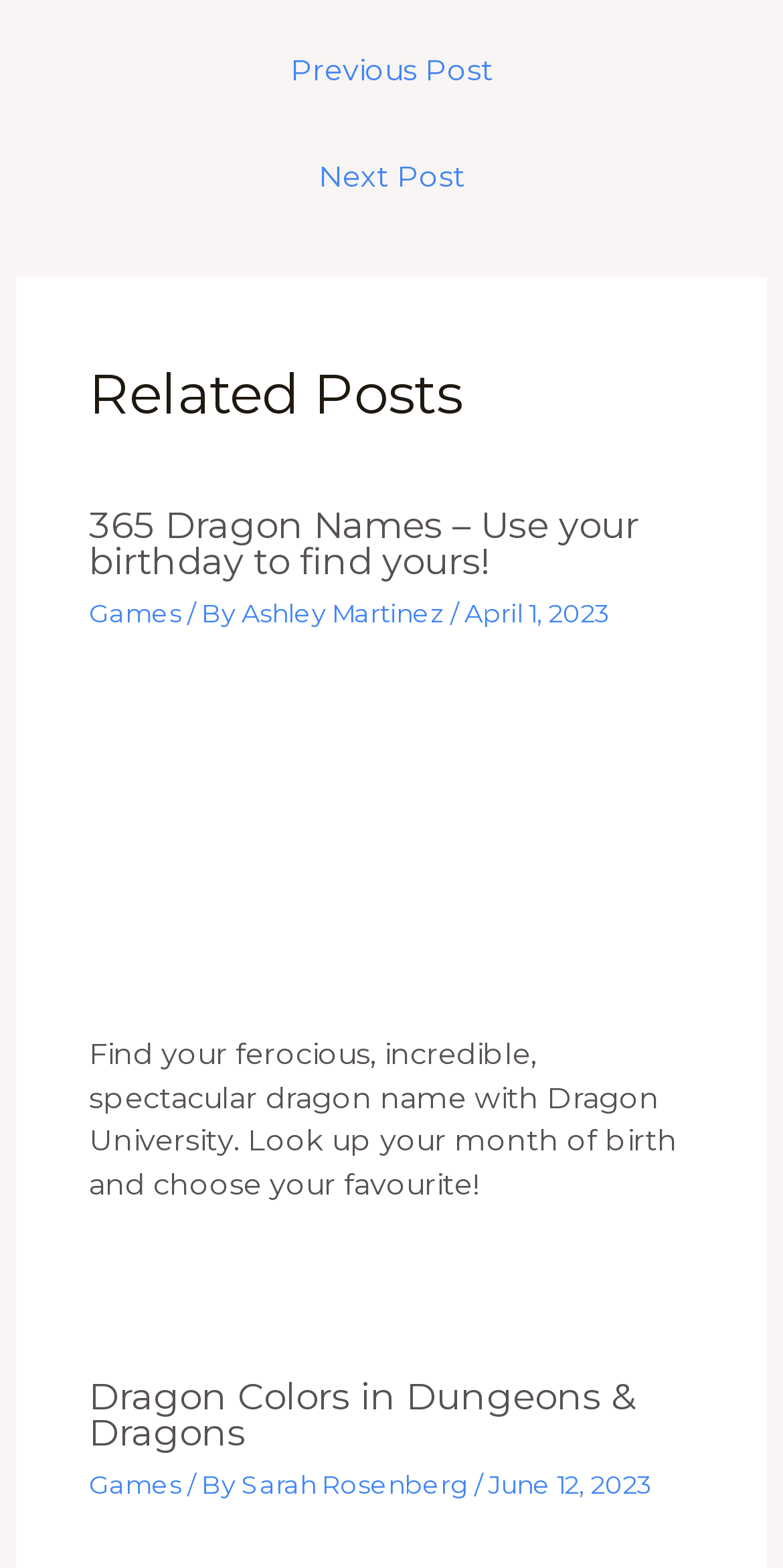Identify the bounding box coordinates of the section that should be clicked to achieve the task described: "Read more about '365 Dragon Names – Use your birthday to find yours!' article".

[0.114, 0.519, 0.886, 0.542]